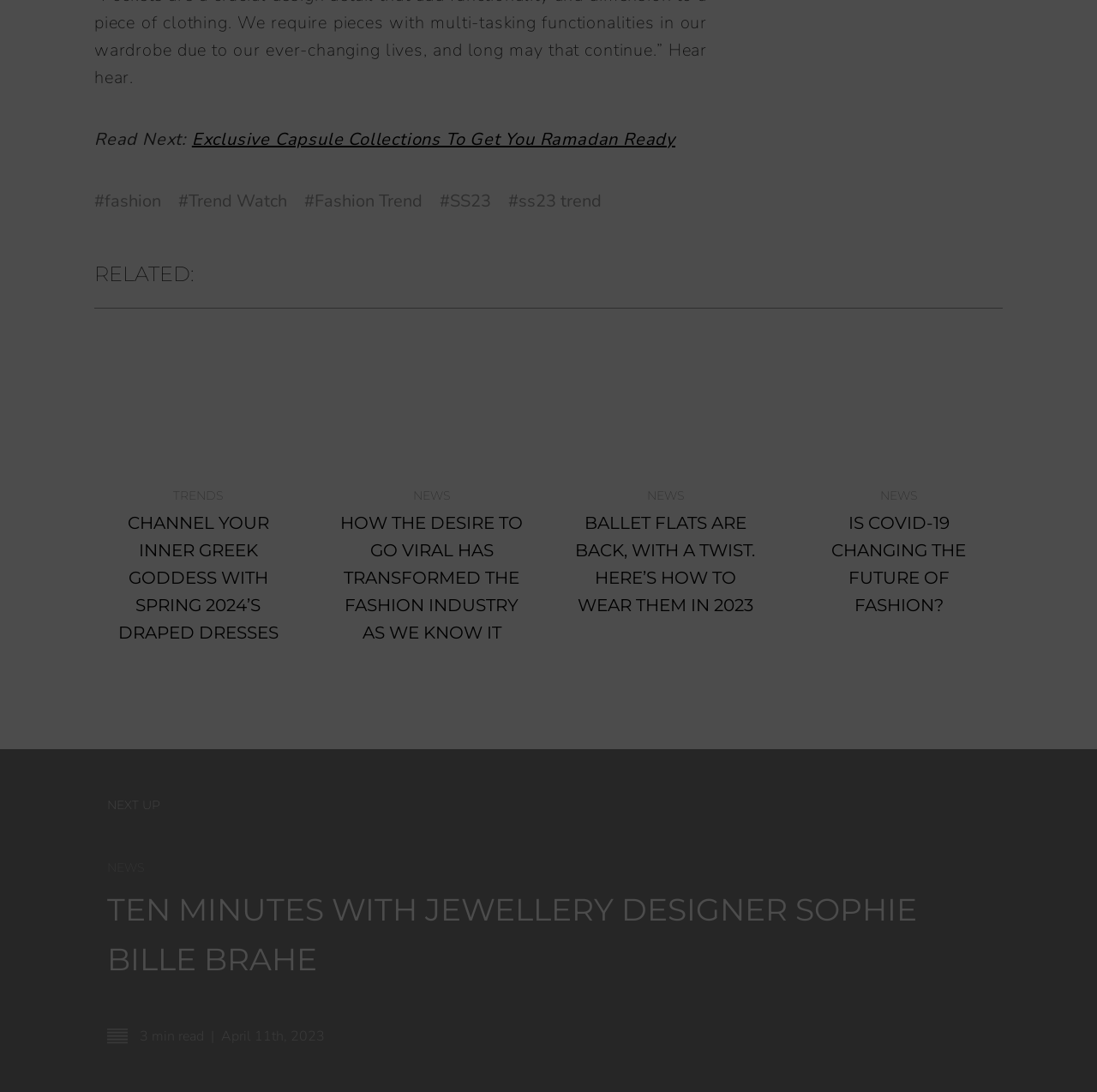Observe the image and answer the following question in detail: What is the reading time of the article with the title 'TEN MINUTES WITH JEWELLERY DESIGNER SOPHIE BILLE BRAHE'?

The reading time of the article with the title 'TEN MINUTES WITH JEWELLERY DESIGNER SOPHIE BILLE BRAHE' is 3 minutes, which is mentioned at the bottom of the webpage.